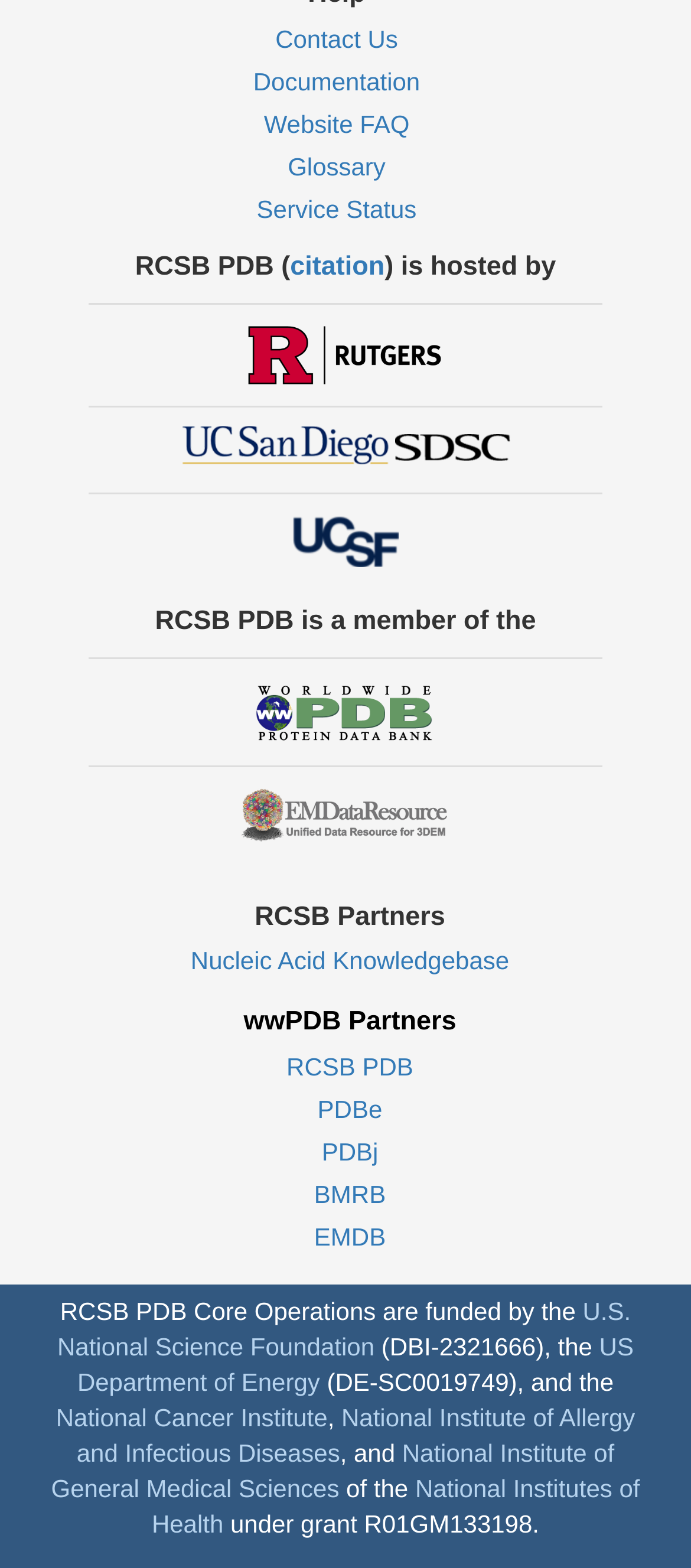Identify the coordinates of the bounding box for the element described below: "alt="San Diego Supercomputer Center logo"". Return the coordinates as four float numbers between 0 and 1: [left, top, right, bottom].

[0.571, 0.276, 0.737, 0.294]